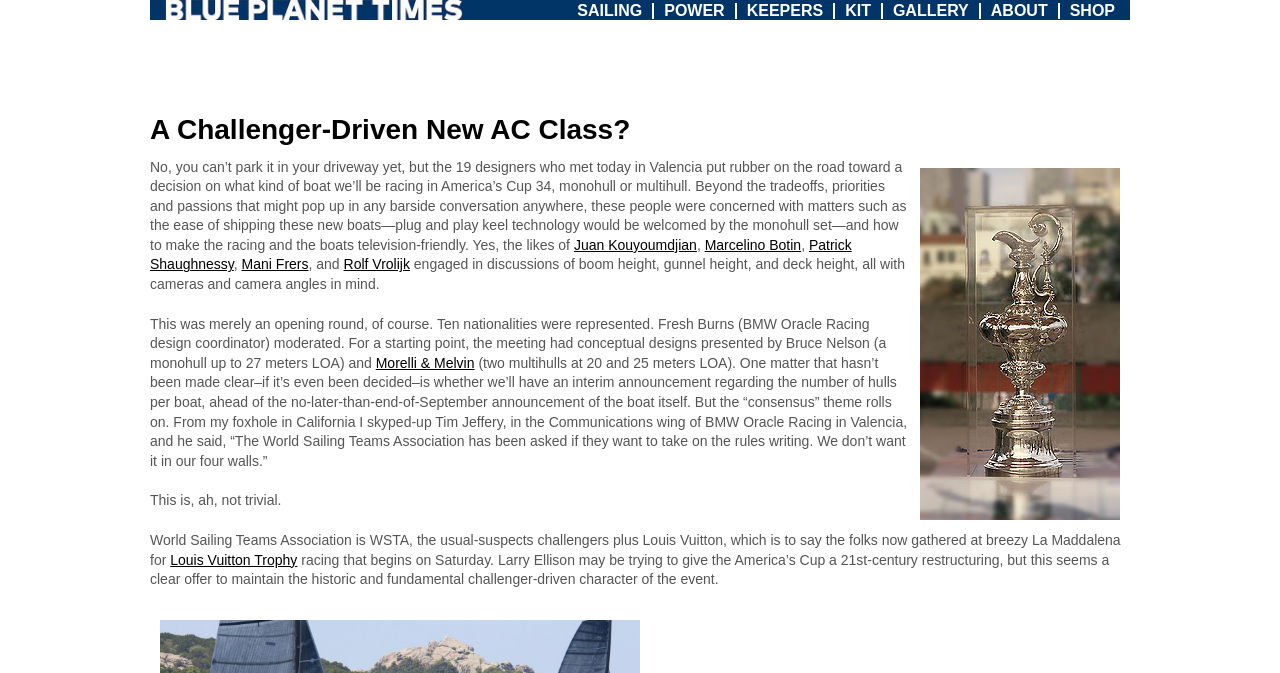Please locate the bounding box coordinates of the region I need to click to follow this instruction: "Click on SAILING".

[0.451, 0.003, 0.502, 0.028]